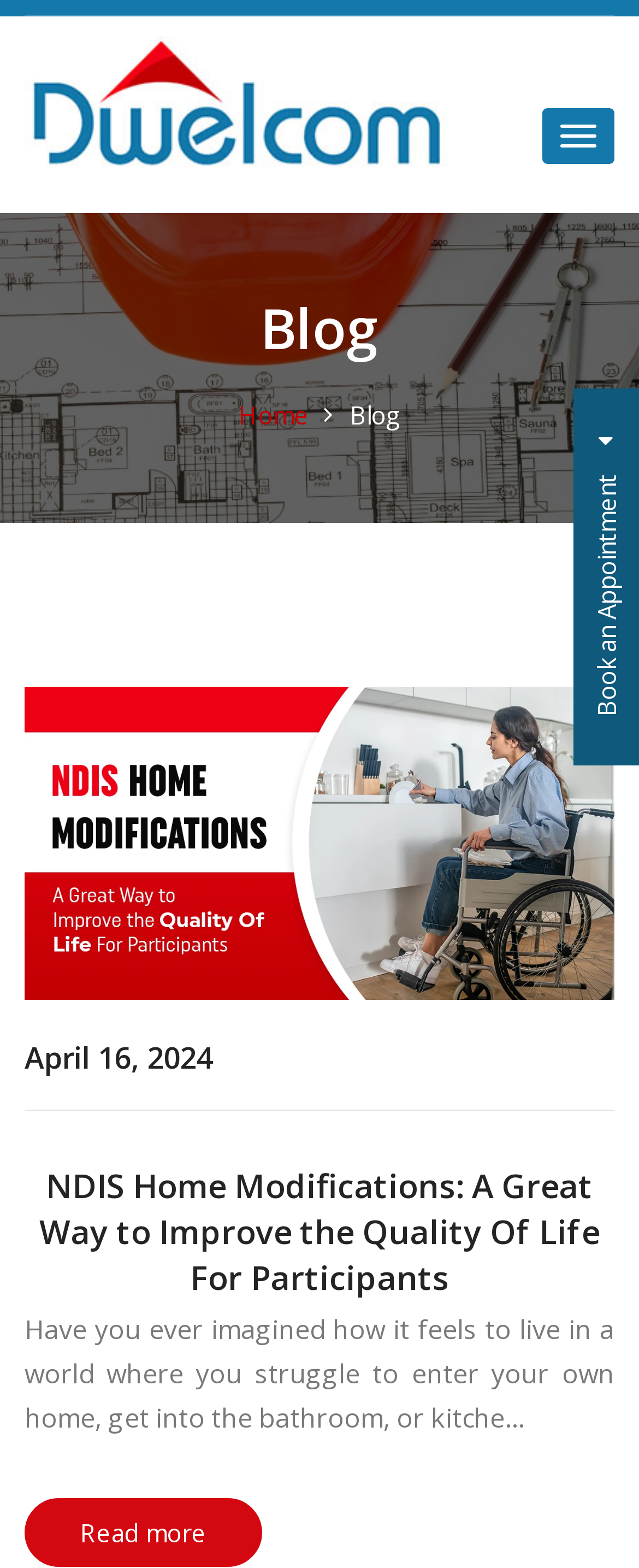Using the element description: "Home", determine the bounding box coordinates for the specified UI element. The coordinates should be four float numbers between 0 and 1, [left, top, right, bottom].

[0.373, 0.254, 0.483, 0.274]